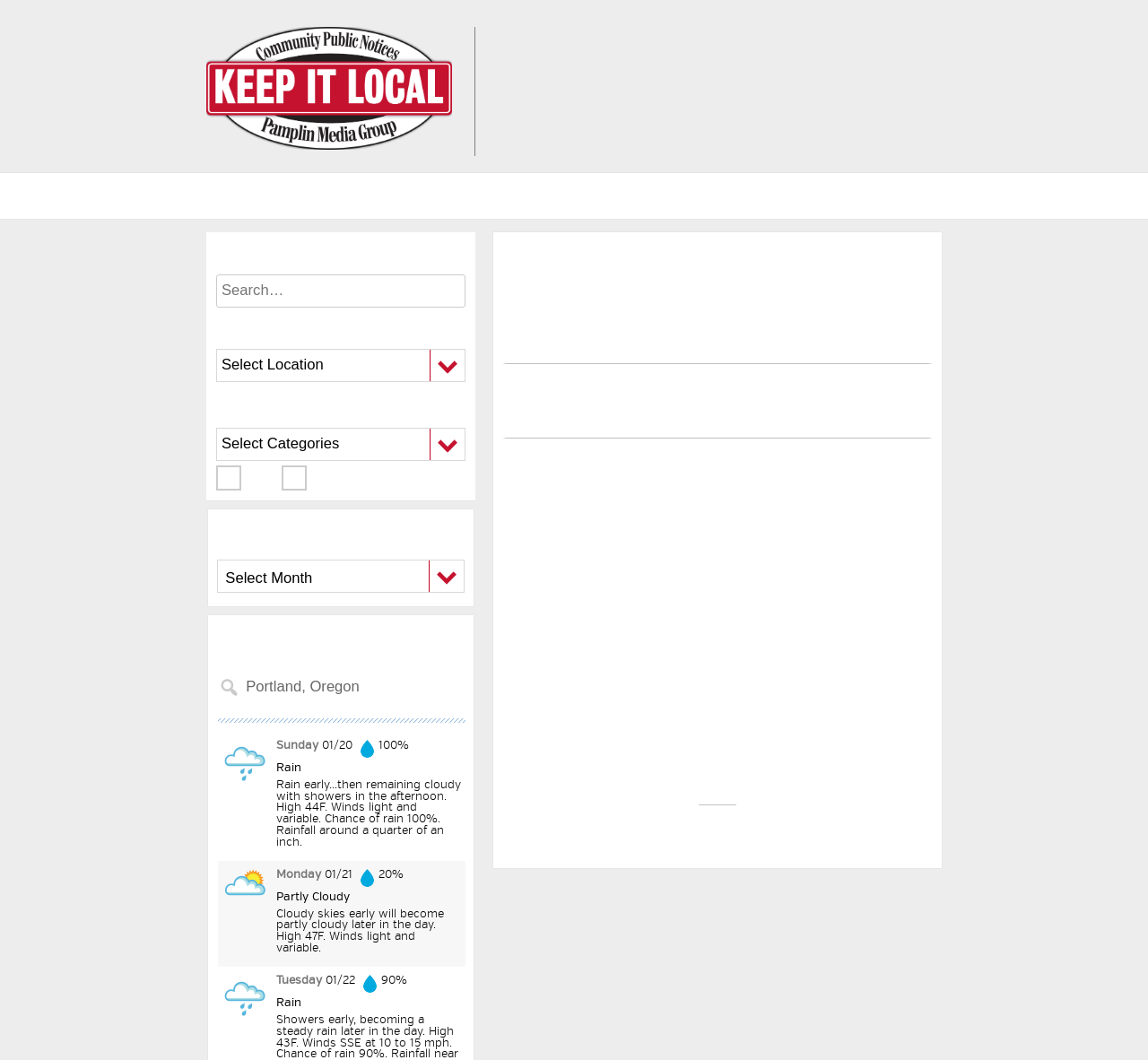Find the bounding box coordinates corresponding to the UI element with the description: "parent_node: SEARCH name="reset" value="Reset"". The coordinates should be formatted as [left, top, right, bottom], with values as floats between 0 and 1.

[0.245, 0.439, 0.267, 0.463]